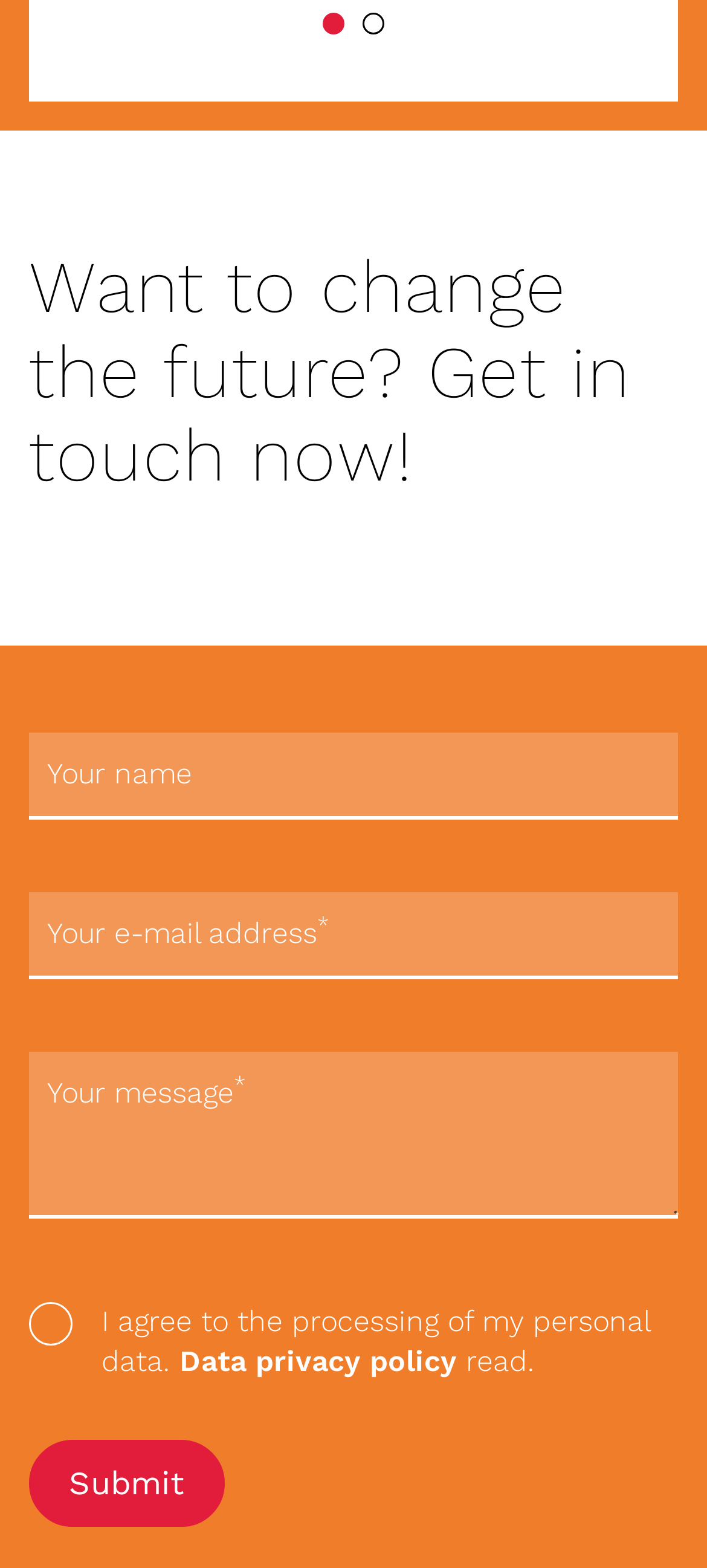Please respond in a single word or phrase: 
What is the purpose of the checkbox?

To agree to data privacy policy